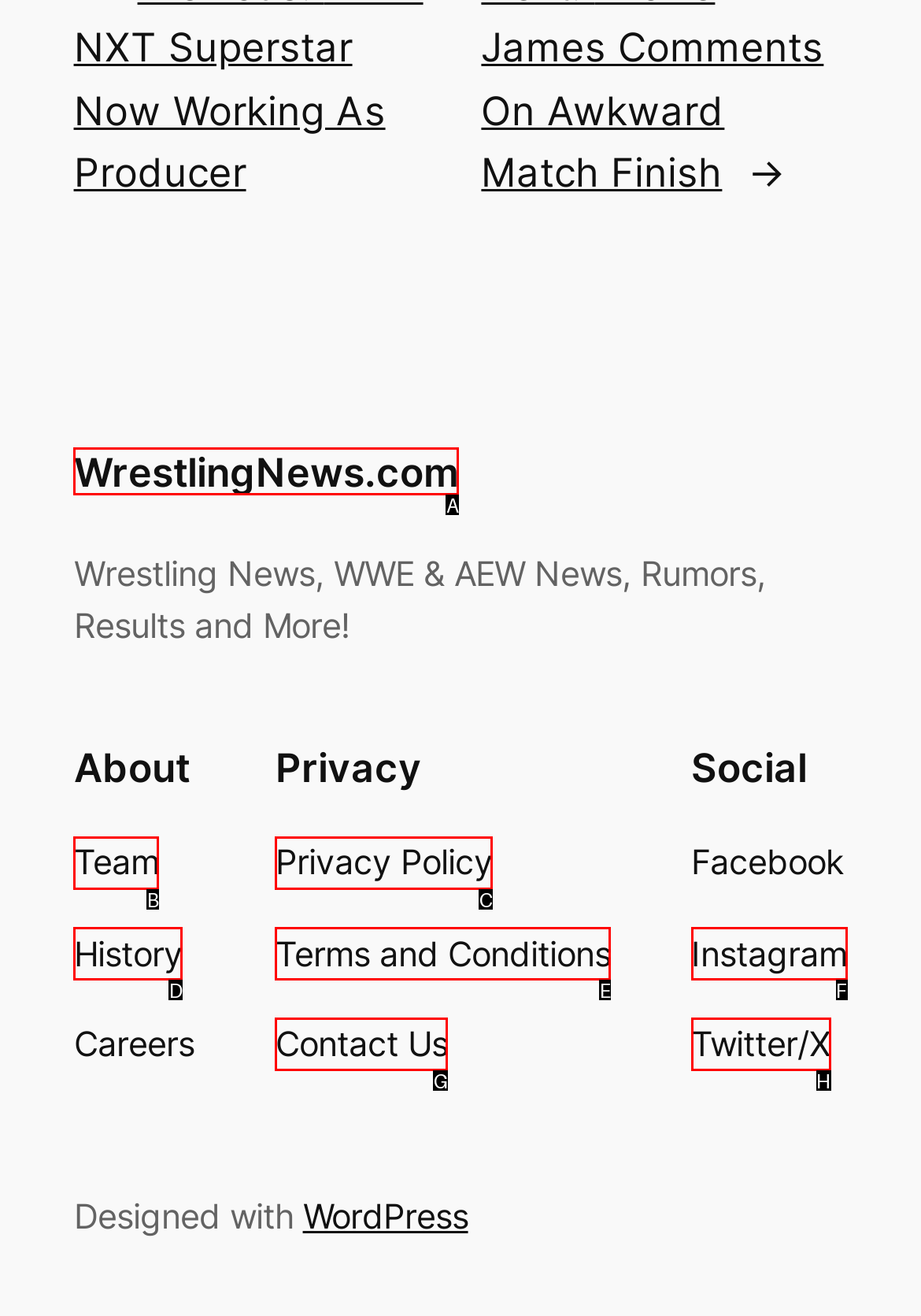Which option should be clicked to complete this task: read the privacy policy
Reply with the letter of the correct choice from the given choices.

C